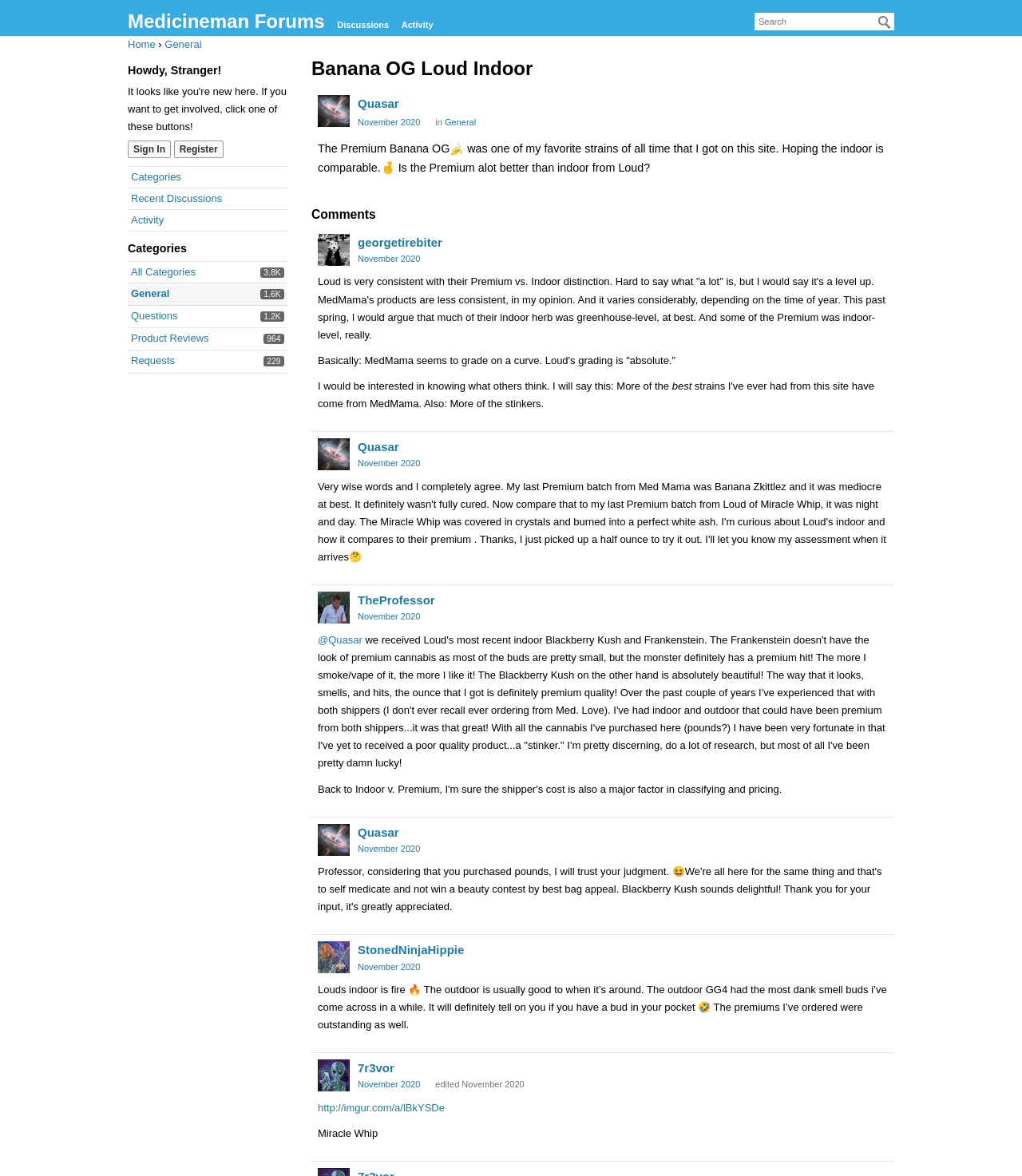Please provide a comprehensive response to the question based on the details in the image: Who is the author of the first comment?

I determined the answer by looking at the first comment section, where it says 'georgetirebiter' with an image, indicating that it's the author of the comment.